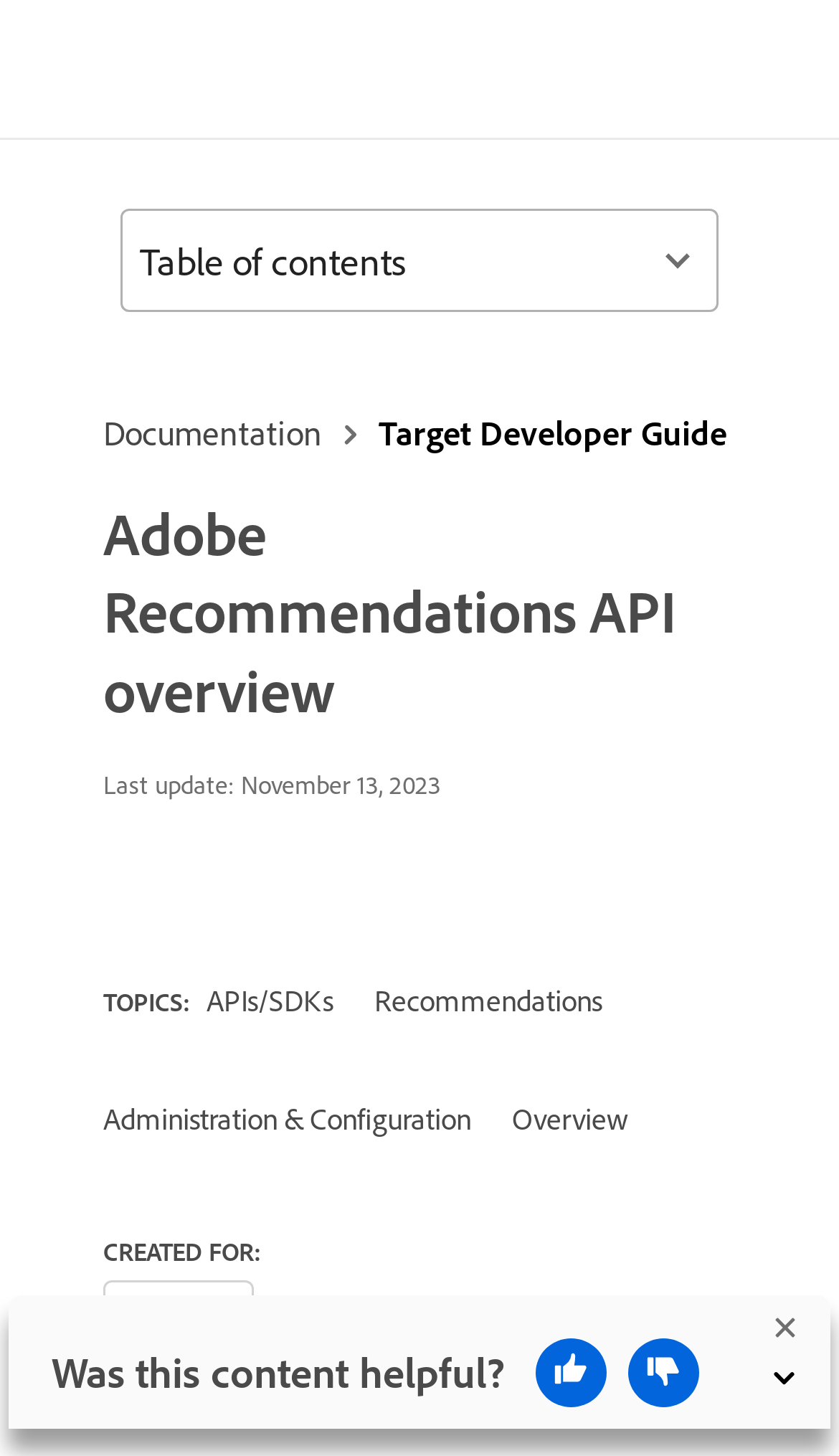Determine the bounding box coordinates of the clickable region to follow the instruction: "view previous post".

None